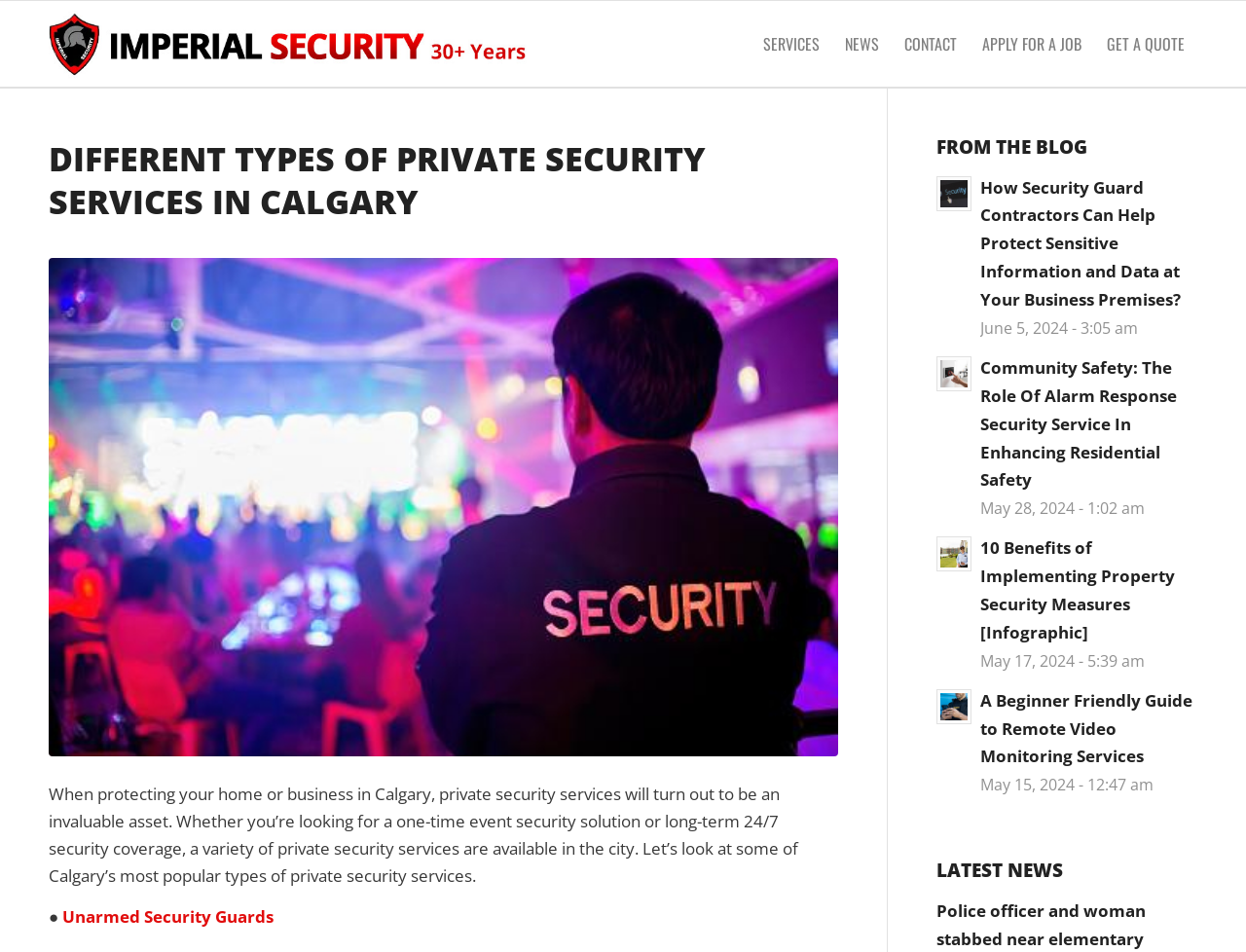Identify the bounding box coordinates of the region I need to click to complete this instruction: "Go to SERVICES page".

[0.602, 0.001, 0.668, 0.091]